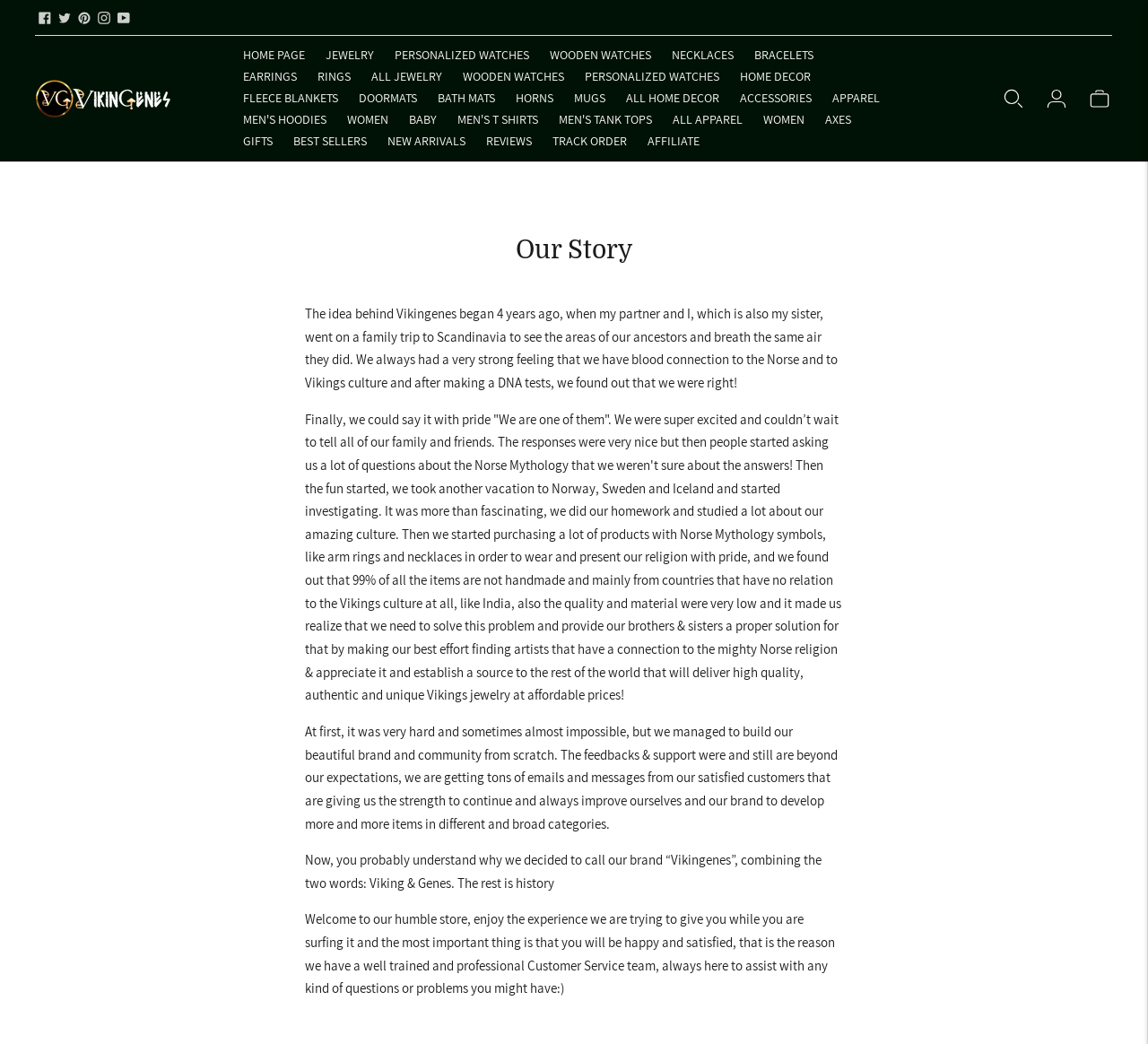How did the founders of Vikingenes discover their connection to Vikings culture?
Using the image, respond with a single word or phrase.

Through DNA tests